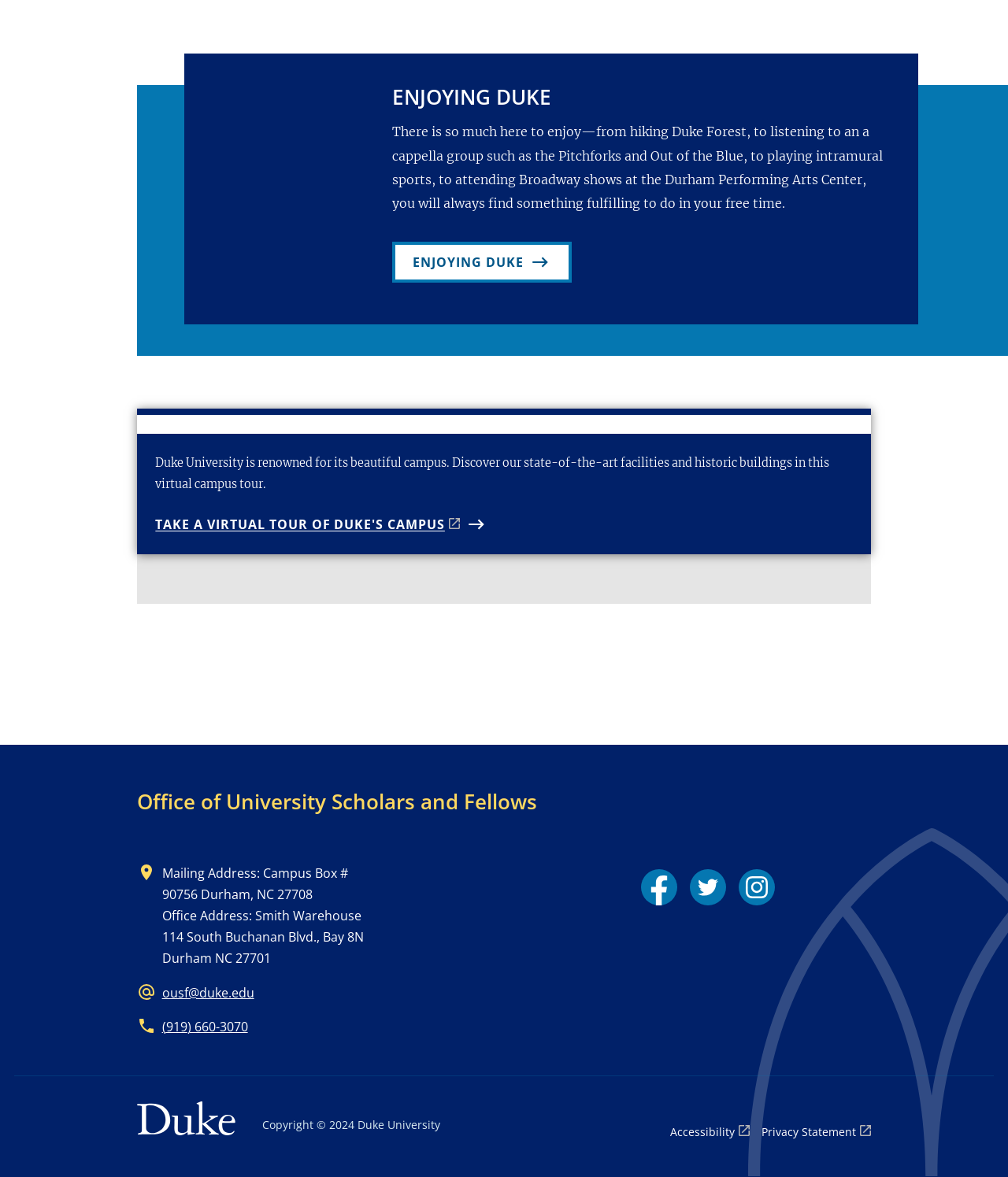Use a single word or phrase to answer the question: What is the purpose of the 'ENJOYING DUKE' link?

To learn about enjoying Duke